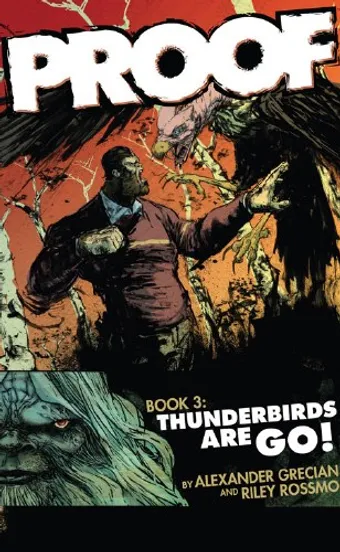Offer an in-depth description of the image.

The image showcases the cover of "Proof, Book 3: Thunderbirds Are Go!" Created by Alexander Grecian and Riley Rossmo, the artwork features a dramatic and vivid illustration. The central figure appears to be a muscular man in a vest, poised in a confrontational stance. He gazes upward, seemingly engaged with a menacing Thunderbird, represented by a large, powerful bird looming behind him. The background is richly painted with forest elements, enhancing the tension of the scene. Prominently placed at the top is the title "PROOF," while the bottom features the book's title and the creators' names, all set against a backdrop that evokes intrigue and action. This cover is sure to attract readers interested in thrilling graphic novels.